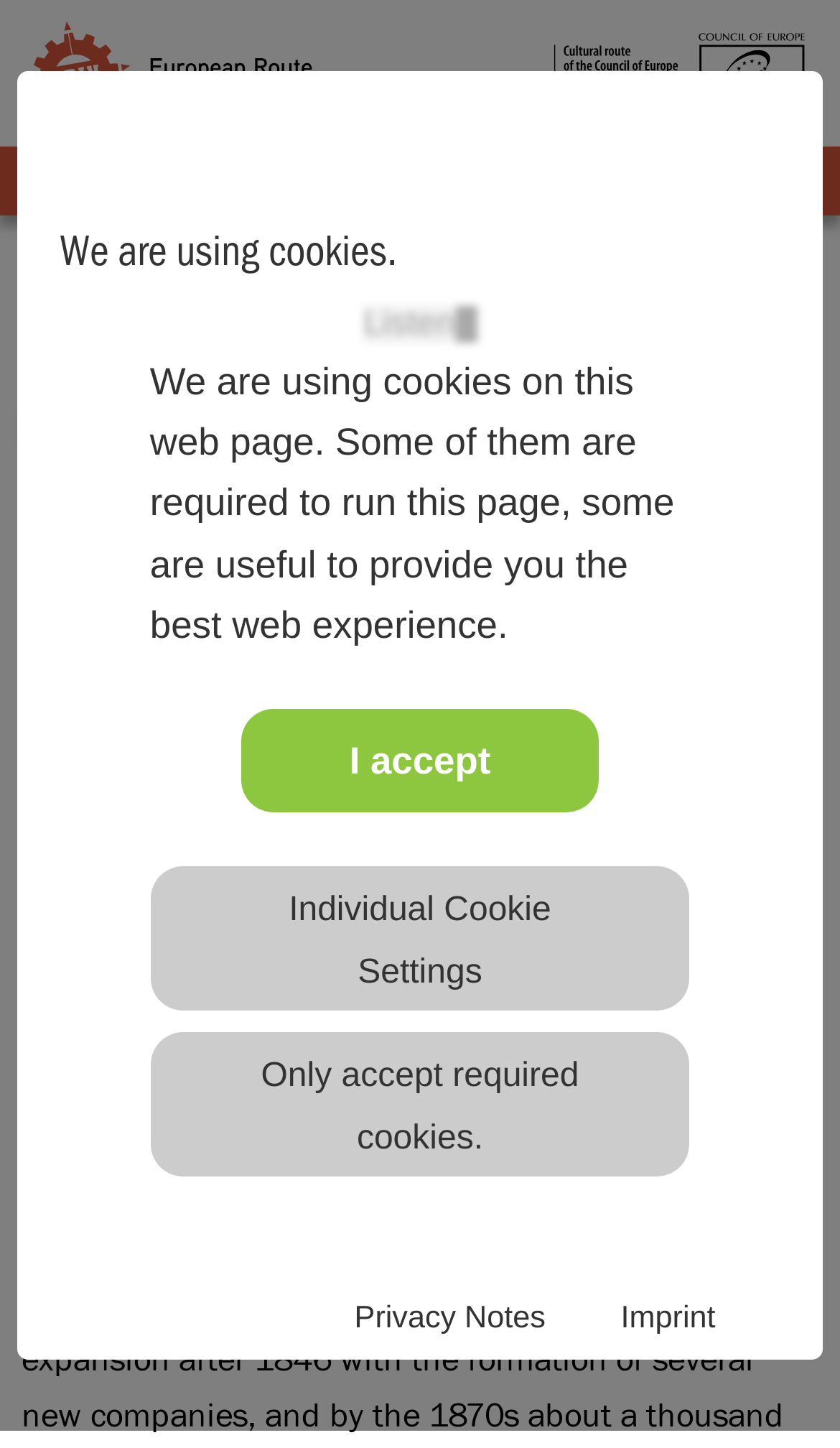What is the cultural route associated with the Council of Europe?
Carefully analyze the image and provide a thorough answer to the question.

I obtained the answer by looking at the link element with the text 'Cultural route of the Council of Europe' which is a prominent element on the webpage, indicating that it is a cultural route associated with the Council of Europe.